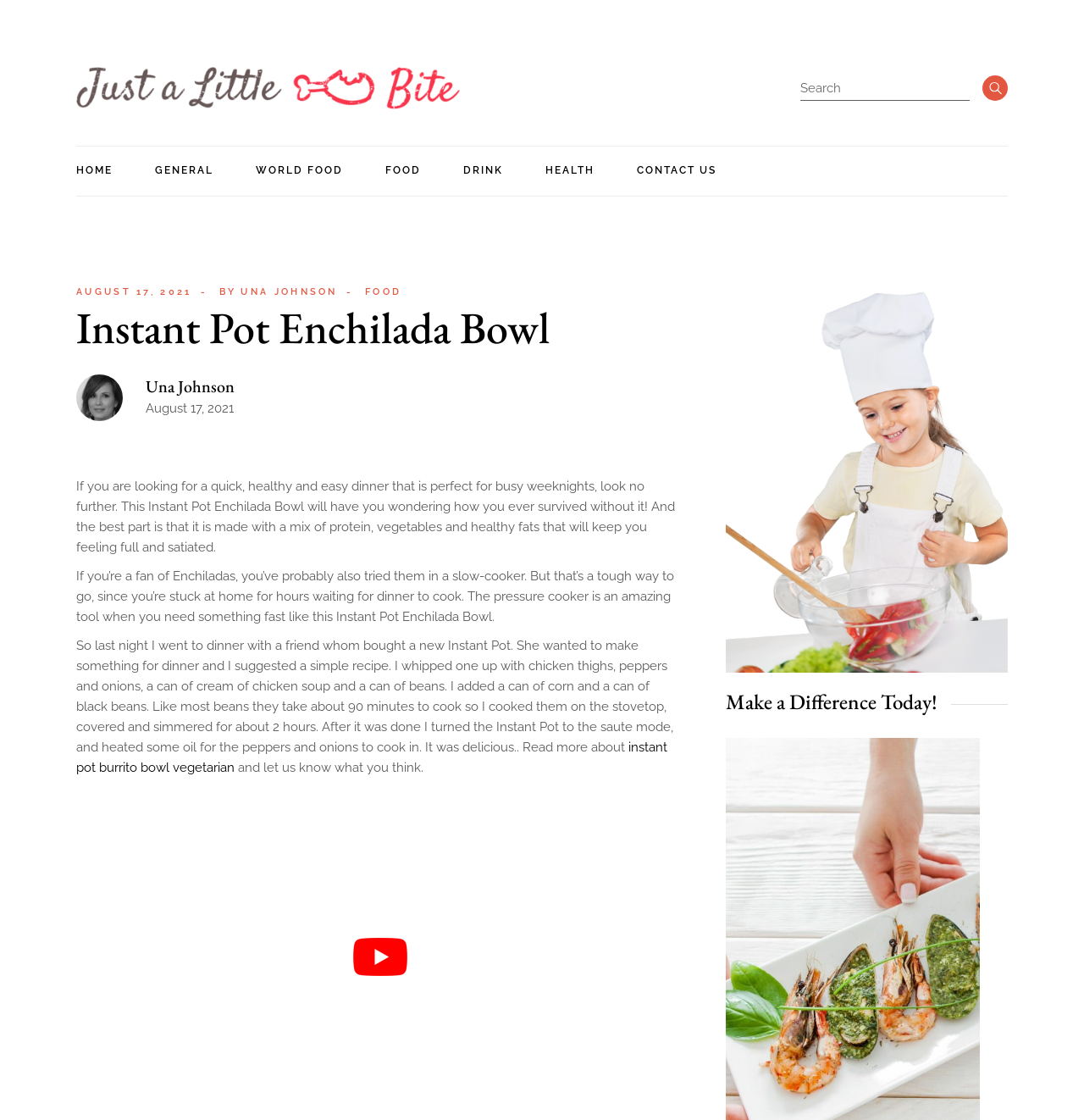What is the name of the website?
Please provide a comprehensive answer based on the information in the image.

The name of the website can be found in the top-left corner of the webpage, where the logo is located. The logo has a dark and light version, and it is accompanied by the text 'JustALittleBite'.